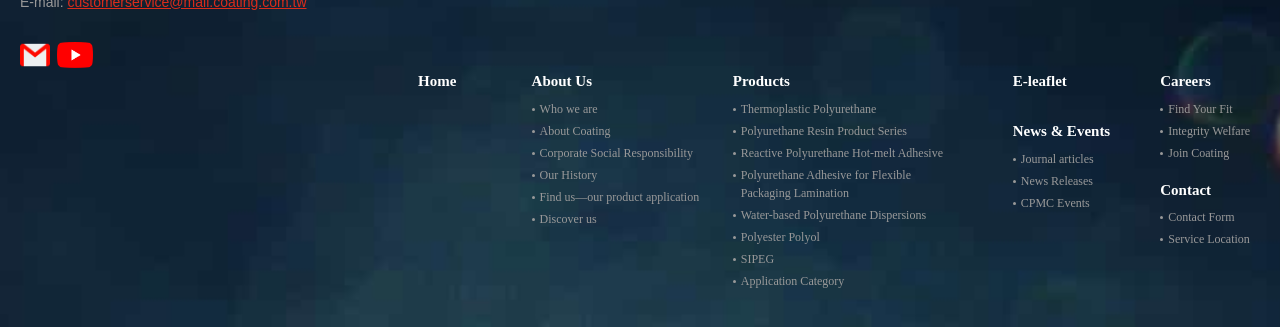What is the first menu item?
Based on the image, provide a one-word or brief-phrase response.

Home